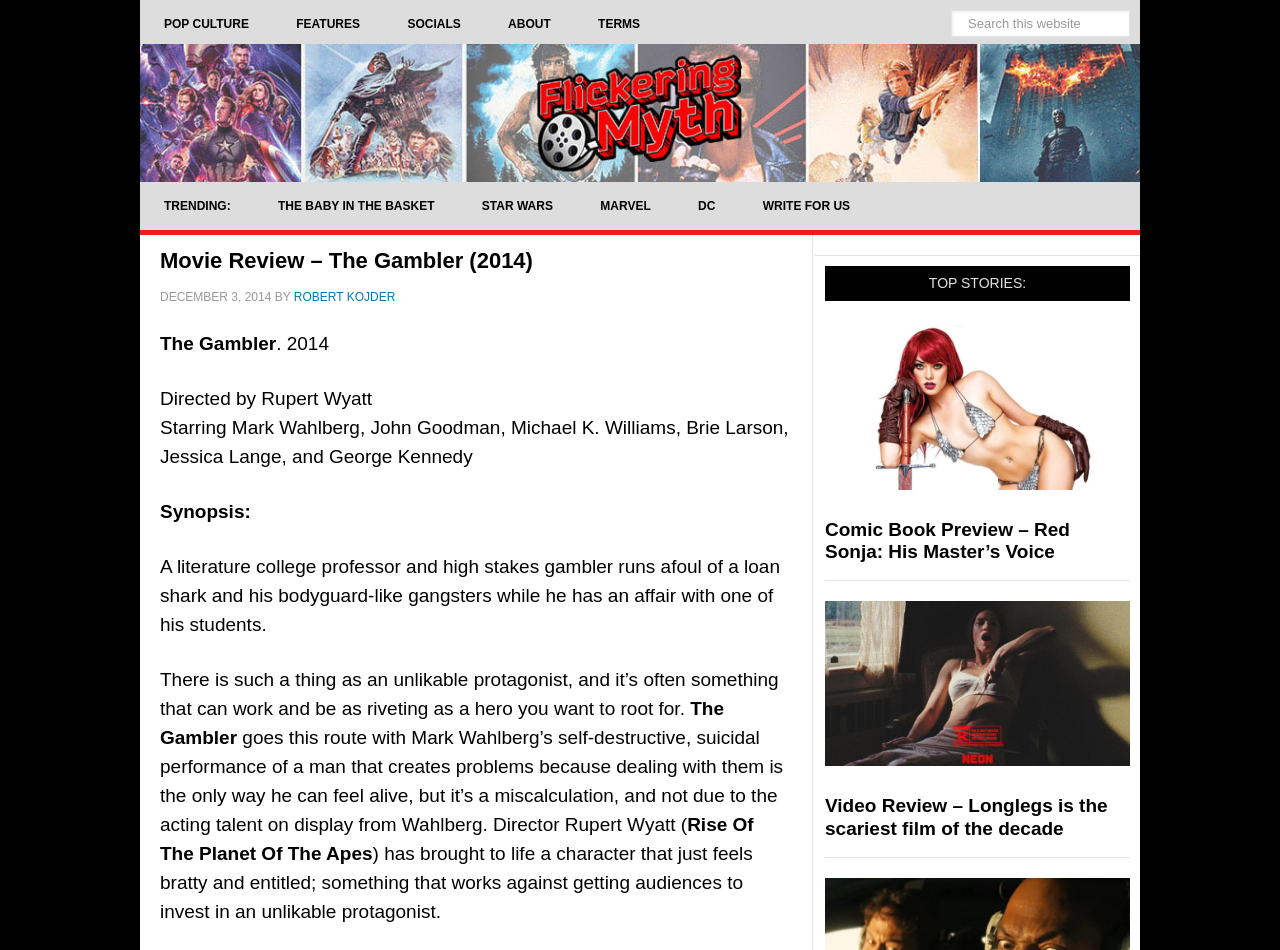Provide a thorough and detailed response to the question by examining the image: 
What is the profession of the main character?

The question asks for the profession of the main character. By reading the synopsis, we can see that the main character is described as 'a literature college professor and high stakes gambler', which indicates that the main character is a literature college professor.